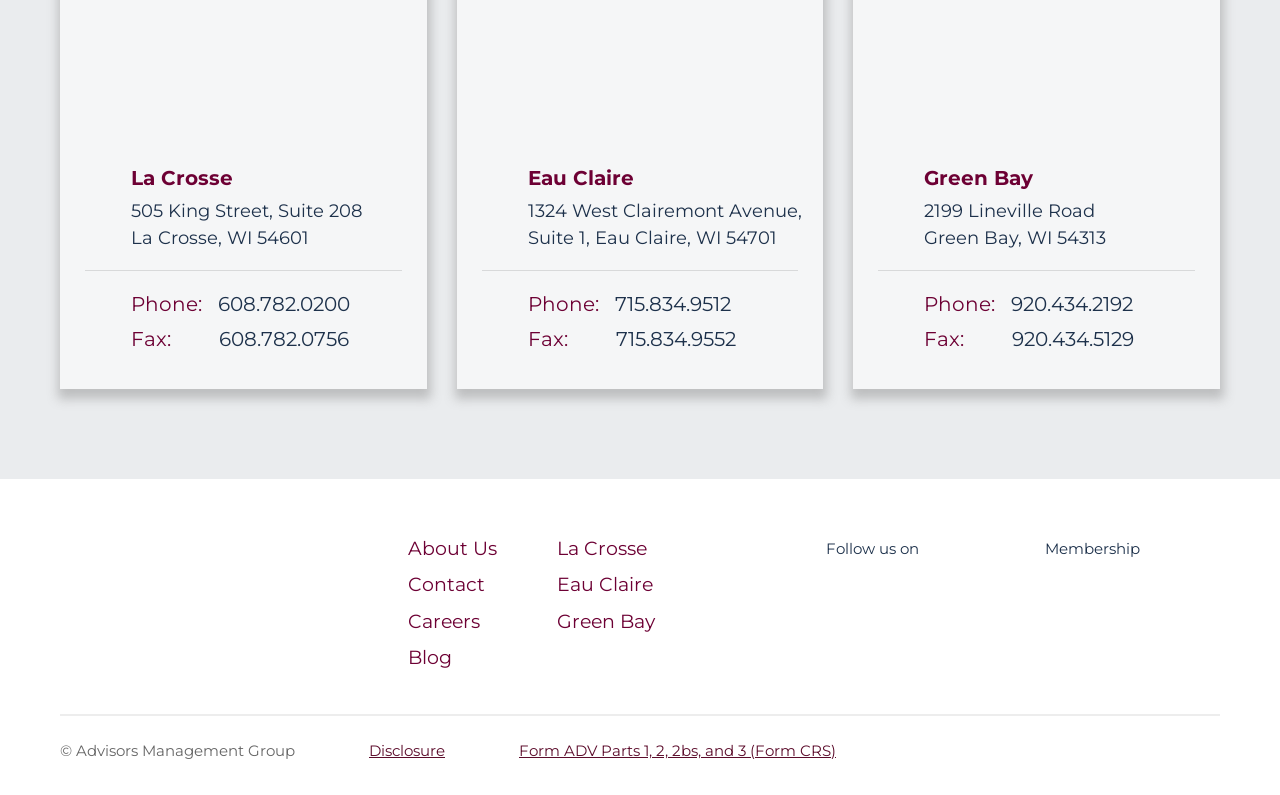Please provide a comprehensive response to the question based on the details in the image: What is the phone number of the La Crosse office?

I found the phone number of the La Crosse office by looking at the StaticText element that says 'Phone:' and the adjacent StaticText element that displays the phone number.